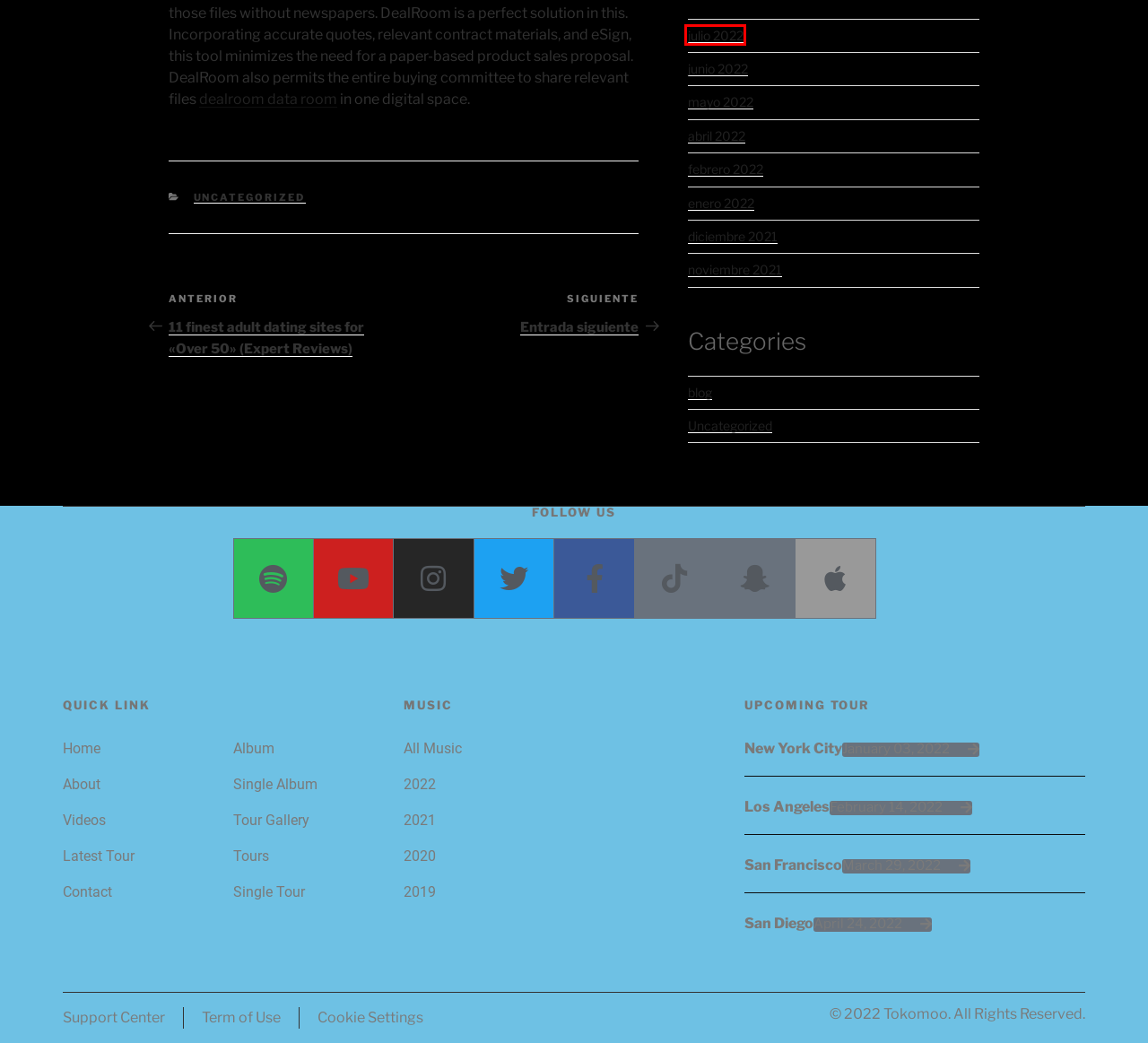A screenshot of a webpage is given, marked with a red bounding box around a UI element. Please select the most appropriate webpage description that fits the new page after clicking the highlighted element. Here are the candidates:
A. enero 2022 – RedEyes
B. julio 2022 – RedEyes
C. febrero 2022 – RedEyes
D. Uncategorized – RedEyes
E. junio 2022 – RedEyes
F. noviembre 2021 – RedEyes
G. Dealroom As a Tool to Expand Business Opportunities
H. blog – RedEyes

B